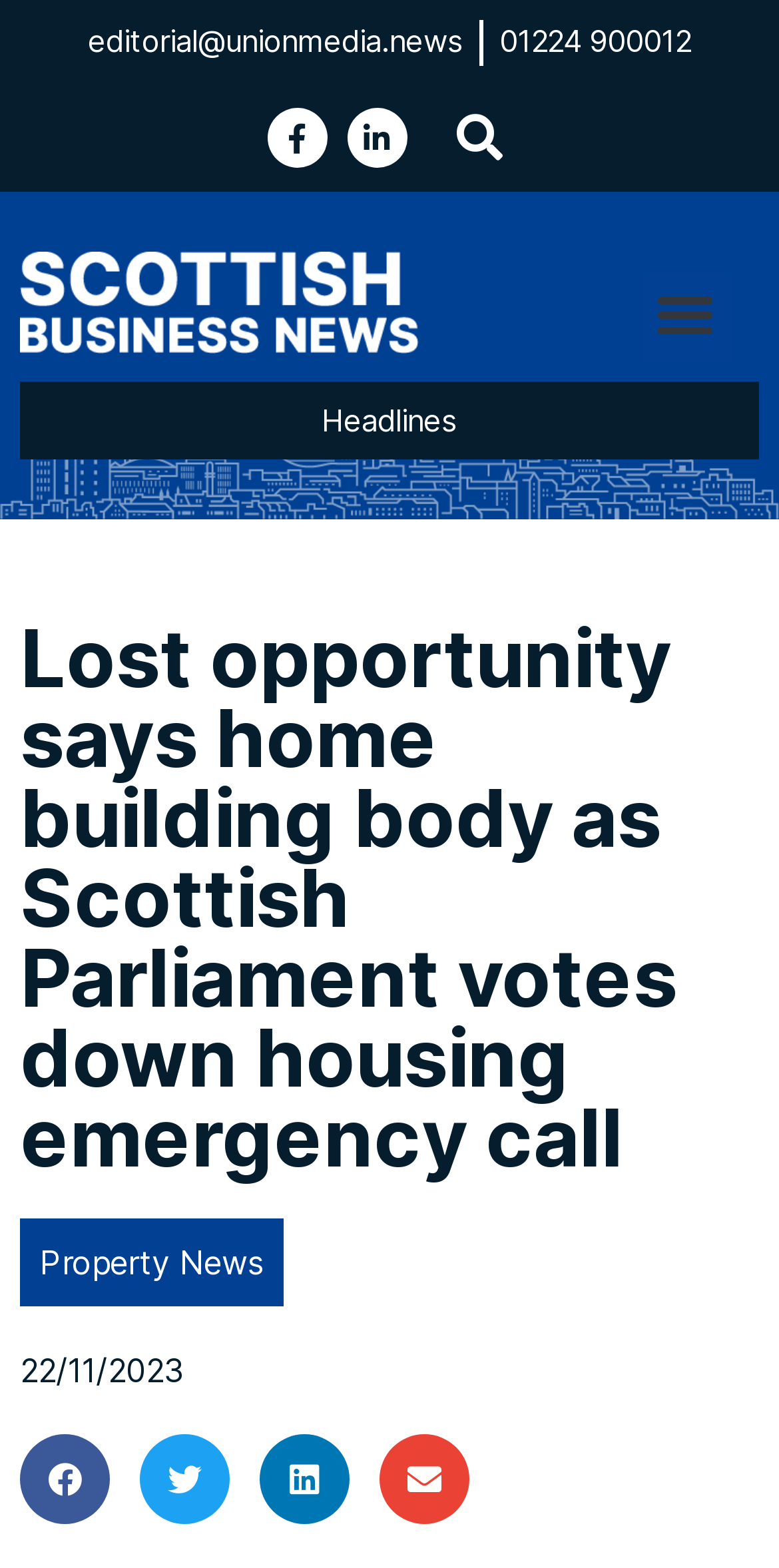Please examine the image and answer the question with a detailed explanation:
How many social media share buttons are there?

I counted the number of social media share buttons by looking at the buttons located at the bottom of the page, which are 'Share on facebook', 'Share on twitter', 'Share on linkedin', and 'Share on email'. There are 4 buttons in total.